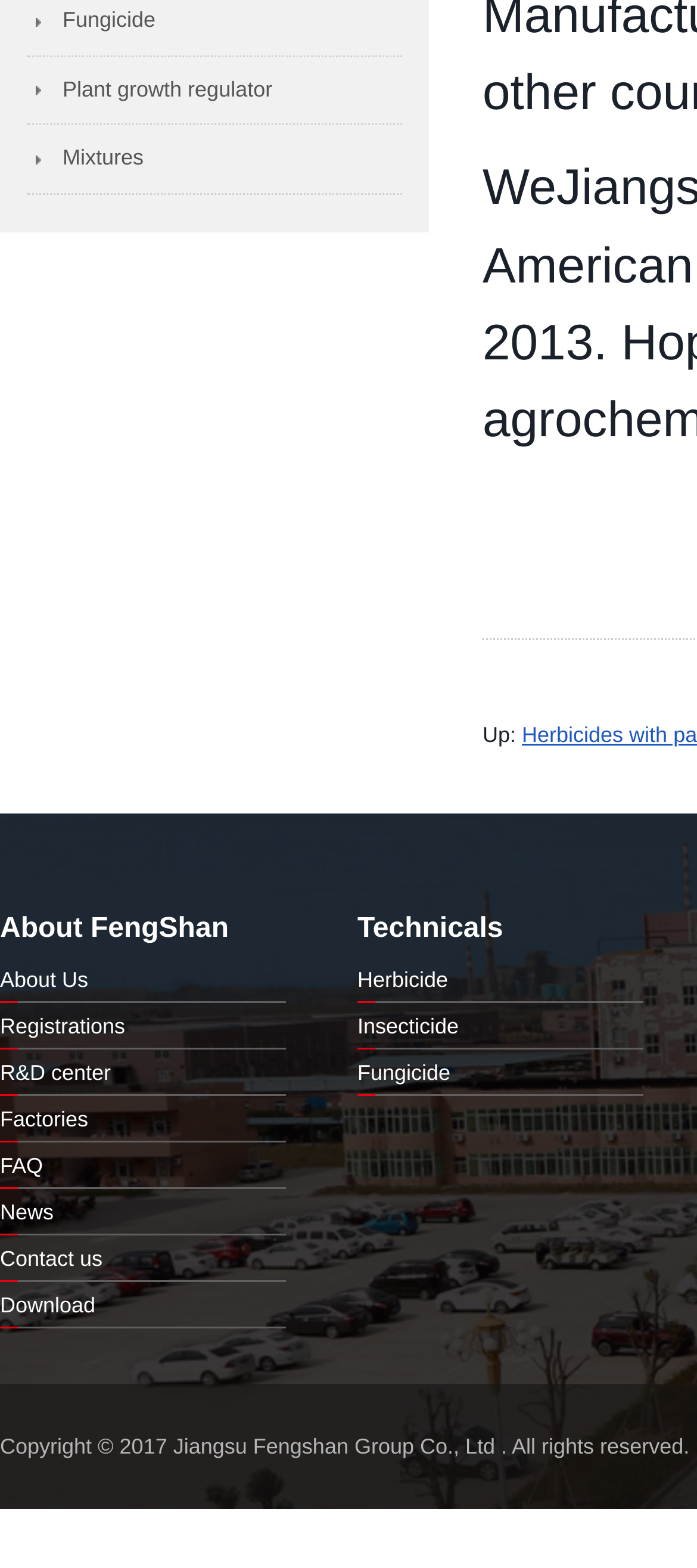What is the company name?
Refer to the image and give a detailed response to the question.

I found the company name by looking at the bottom of the webpage, where the copyright information is located. The static text element with the bounding box coordinates [0.248, 0.915, 0.727, 0.931] contains the company name.